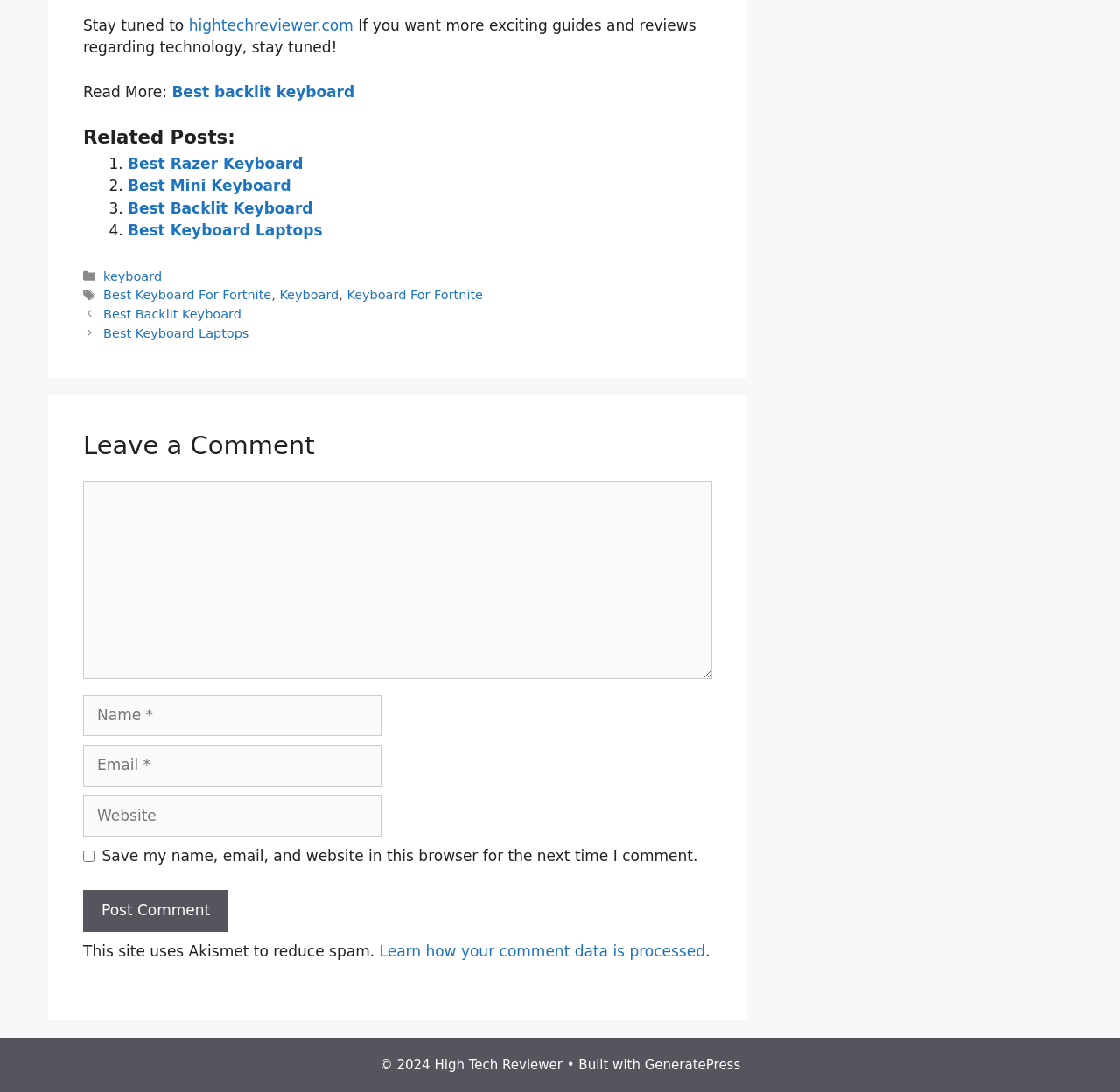Use the details in the image to answer the question thoroughly: 
What is the website's name?

The website's name can be found at the top of the page, where it says 'Stay tuned to hightechreviewer.com'. This suggests that the website's name is High Tech Reviewer.